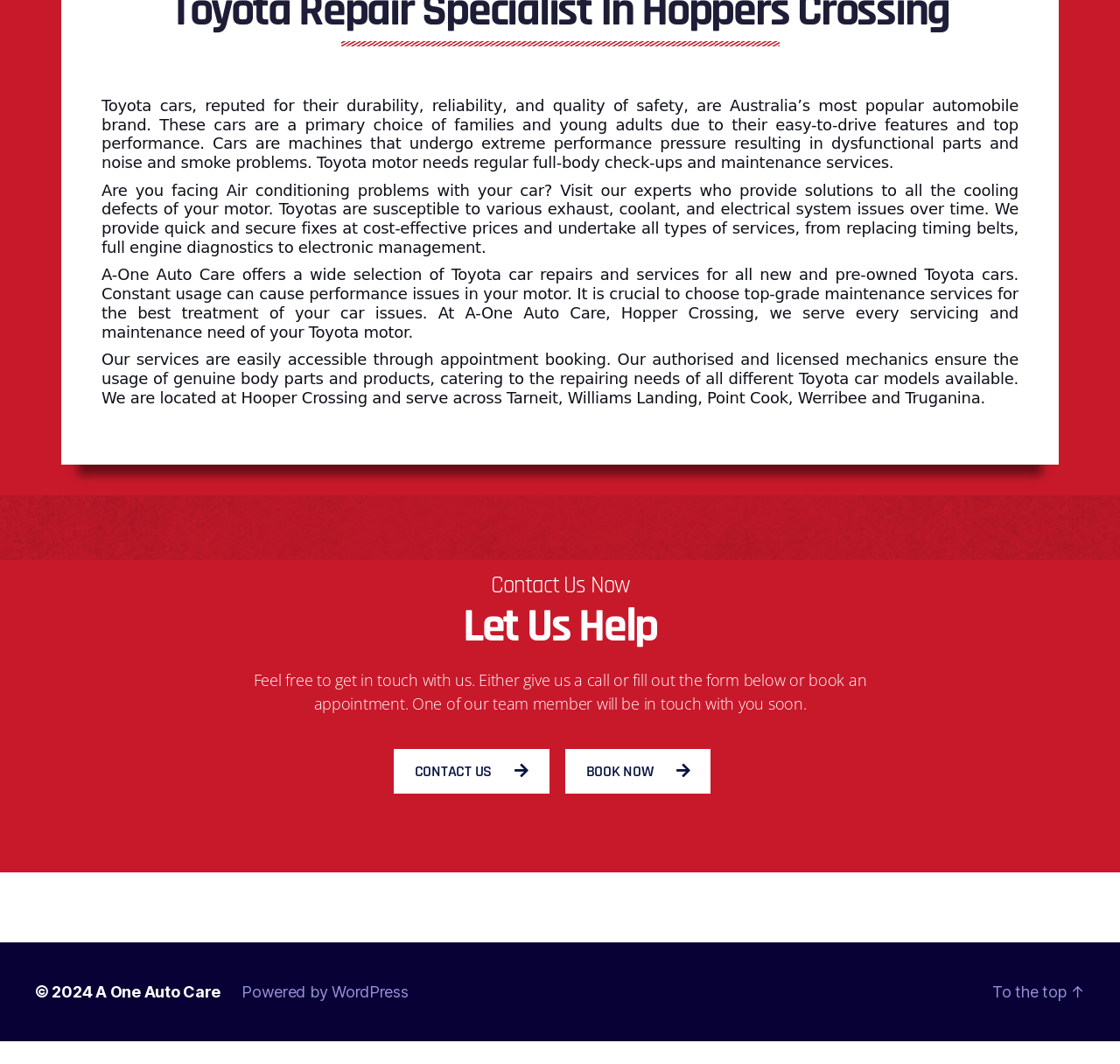Using the webpage screenshot, find the UI element described by alt="Arizona Roofing Company". Provide the bounding box coordinates in the format (top-left x, top-left y, bottom-right x, bottom-right y), ensuring all values are floating point numbers between 0 and 1.

None